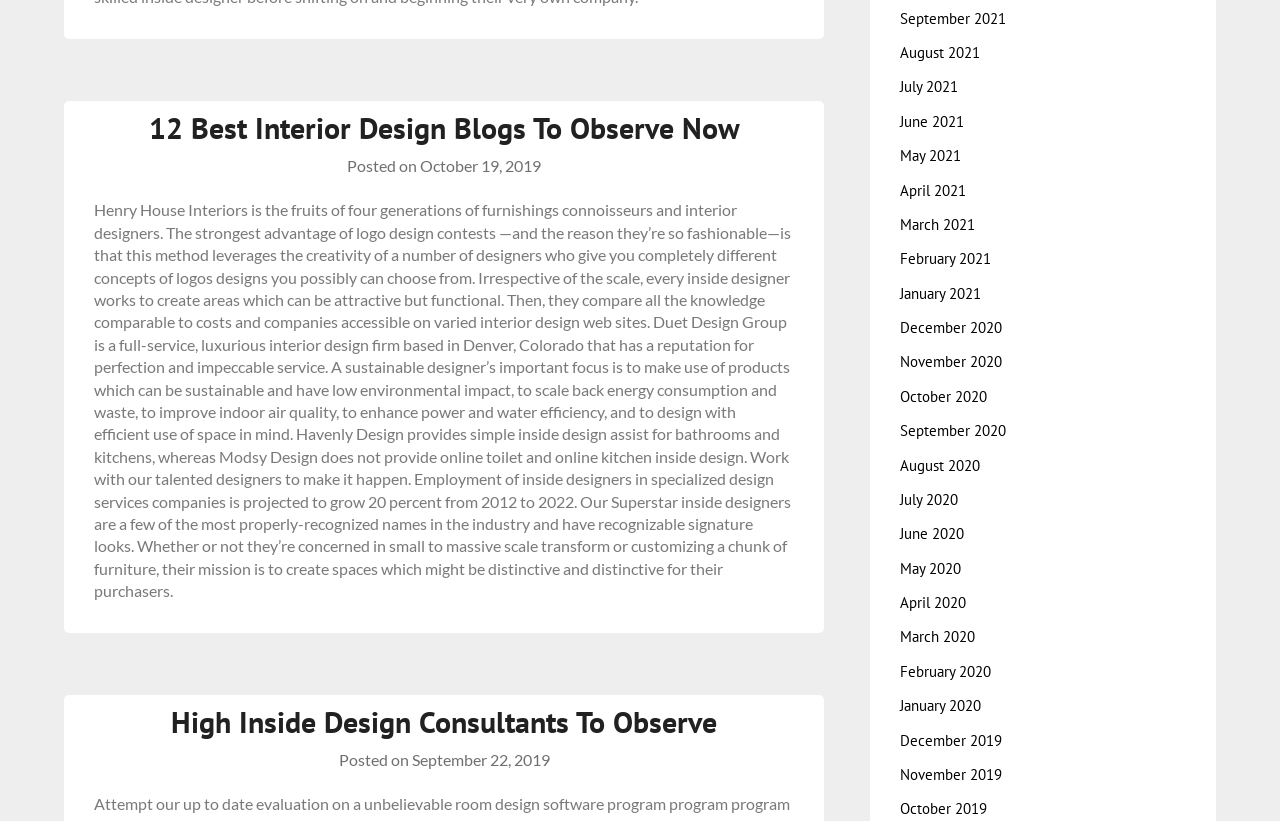Pinpoint the bounding box coordinates of the element you need to click to execute the following instruction: "Read the article about the best interior design consultants to follow". The bounding box should be represented by four float numbers between 0 and 1, in the format [left, top, right, bottom].

[0.134, 0.854, 0.56, 0.902]